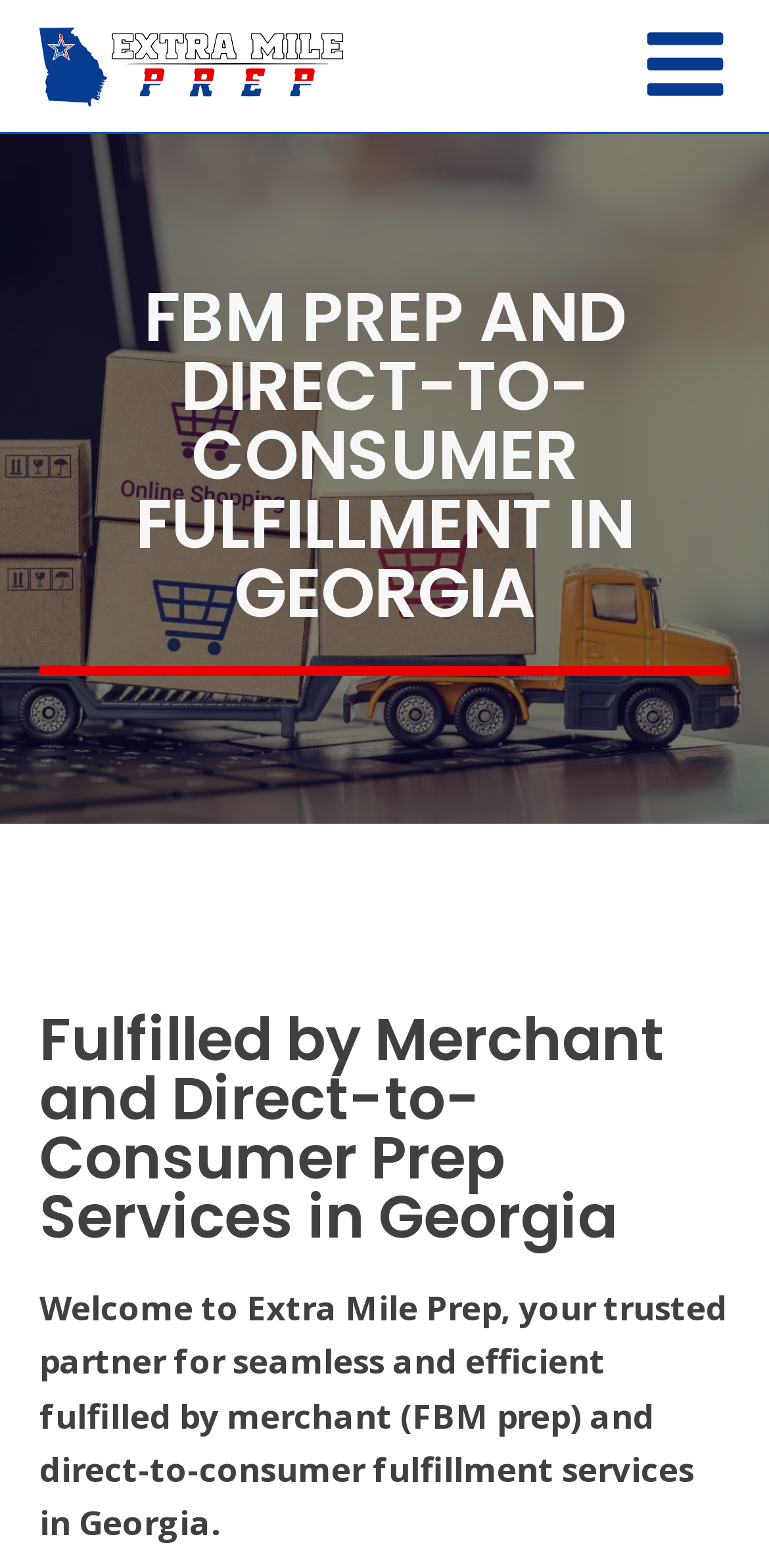Identify and extract the main heading from the webpage.

FBM PREP AND DIRECT-TO-CONSUMER FULFILLMENT IN GEORGIA